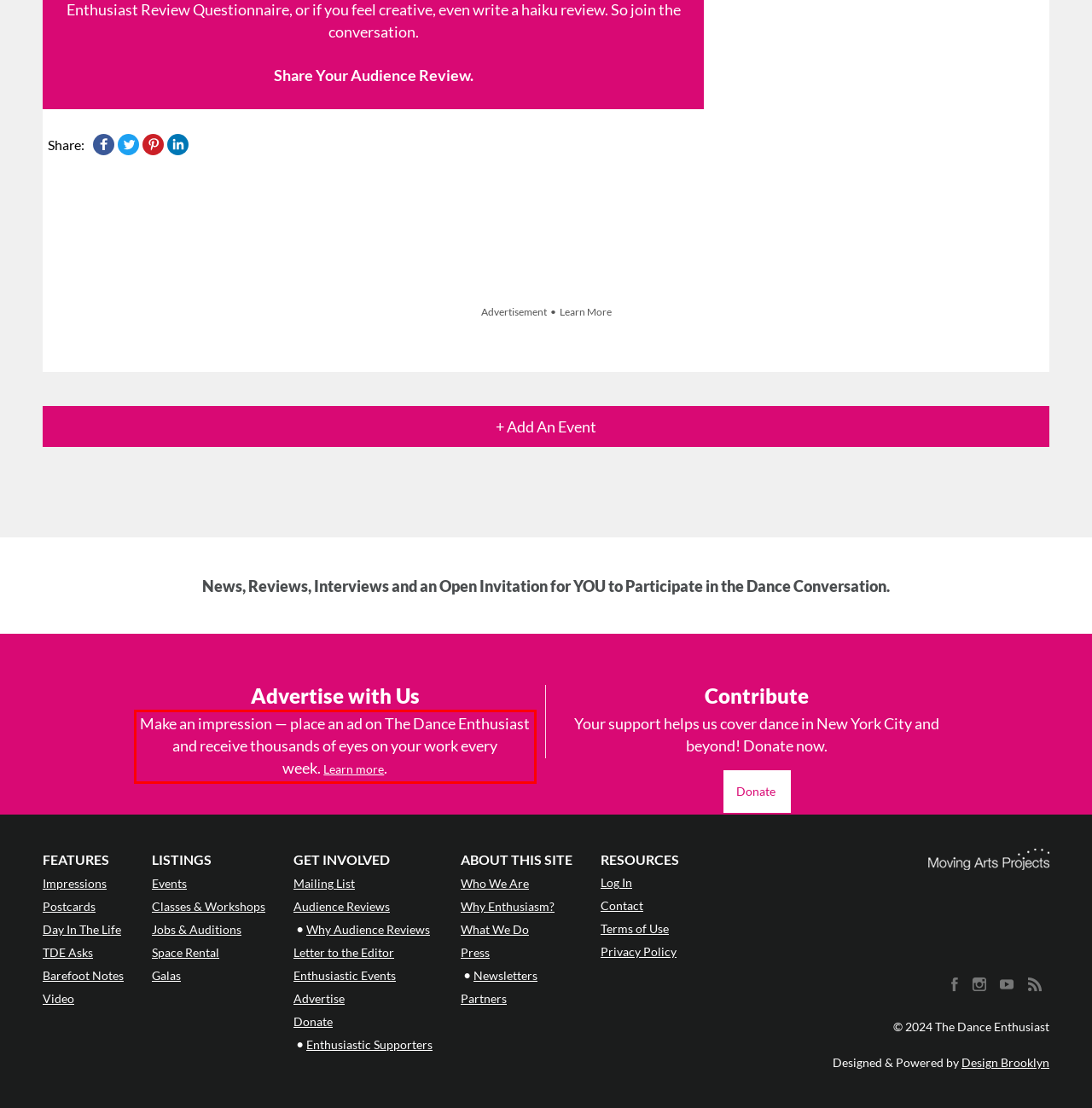Please extract the text content from the UI element enclosed by the red rectangle in the screenshot.

Make an impression — place an ad on The Dance Enthusiast and receive thousands of eyes on your work every week. Learn more.